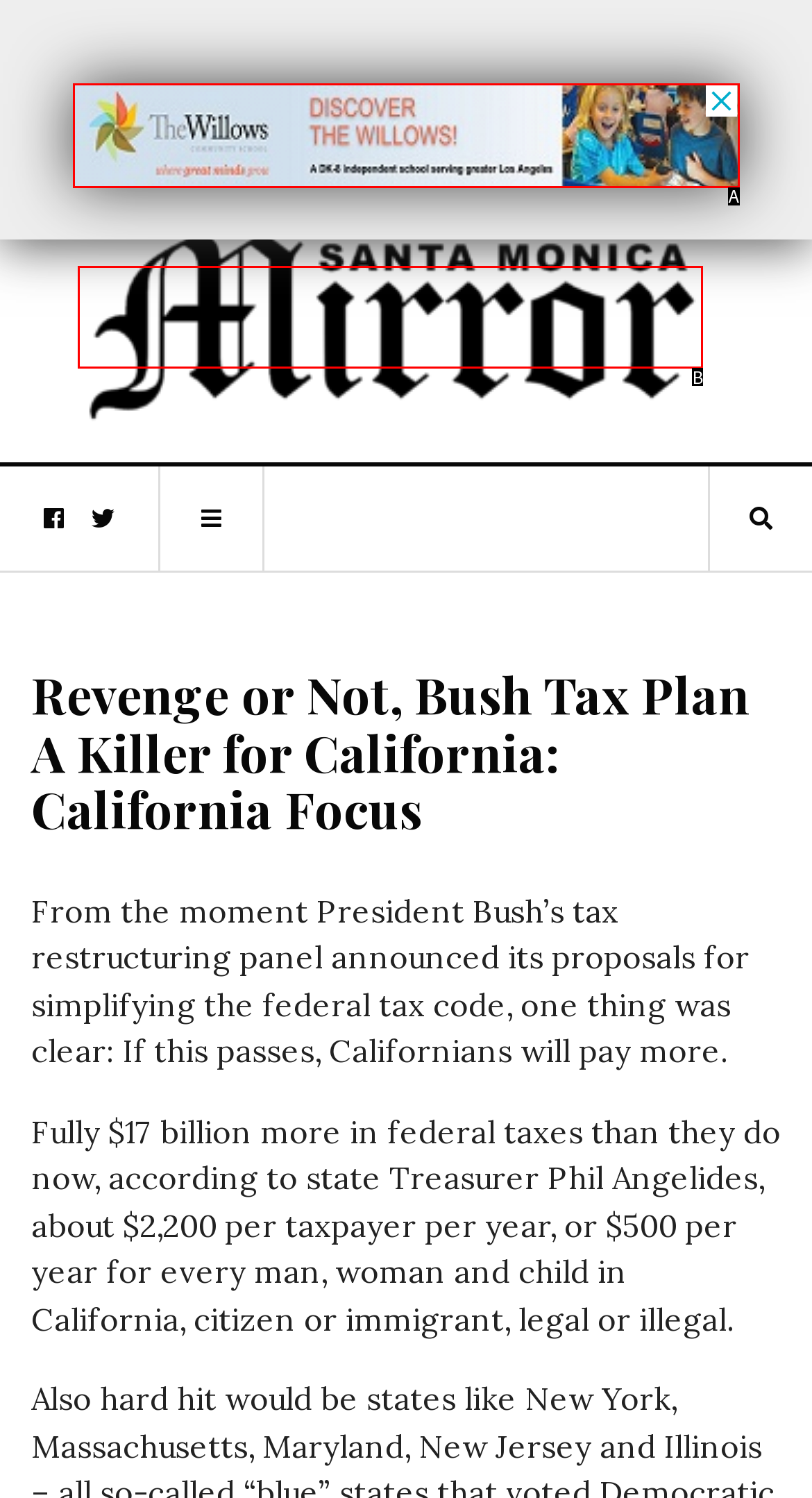From the options provided, determine which HTML element best fits the description: alt="SM Mirror". Answer with the correct letter.

B